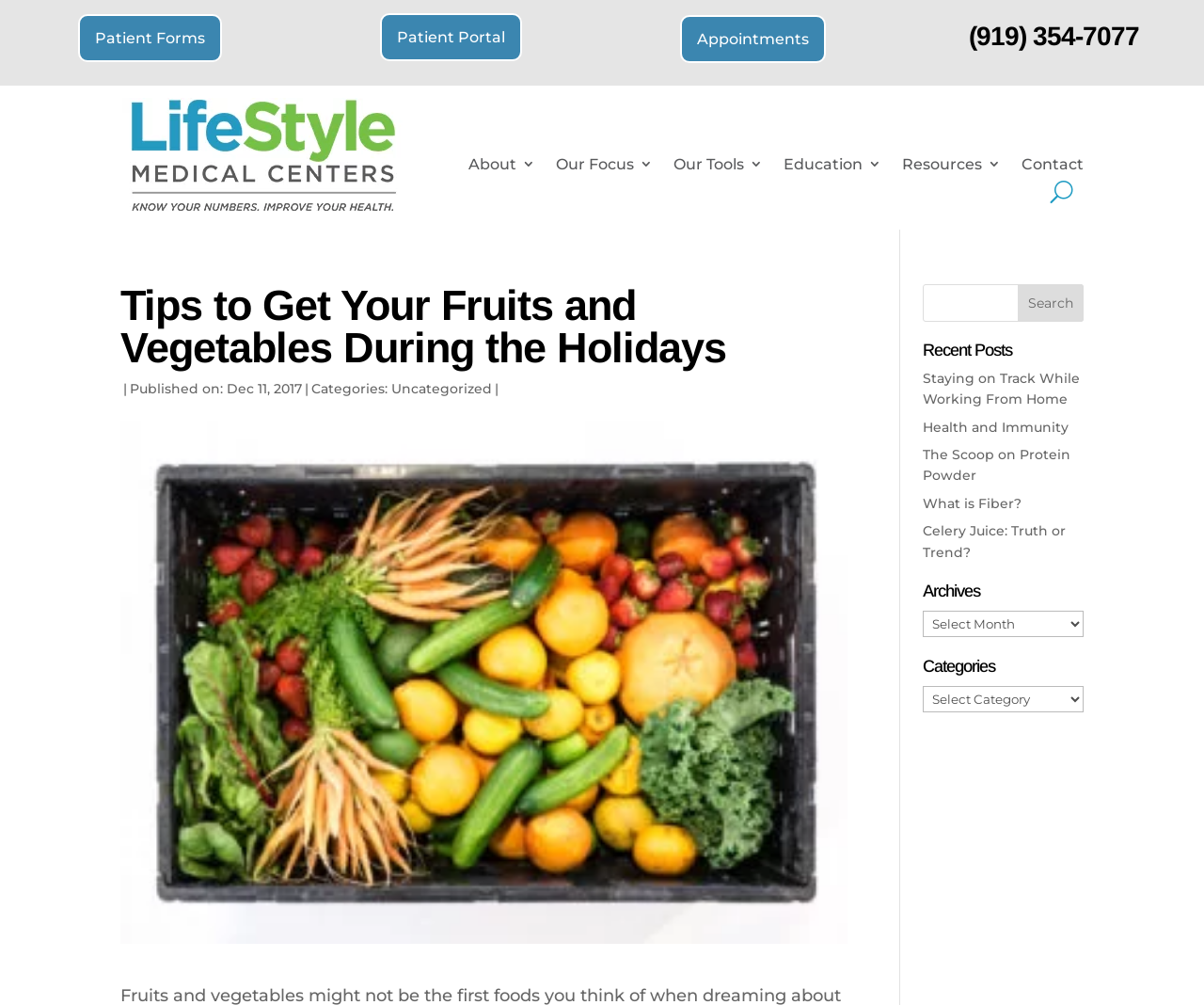Identify the bounding box of the UI component described as: "Health and Immunity".

[0.767, 0.416, 0.888, 0.433]